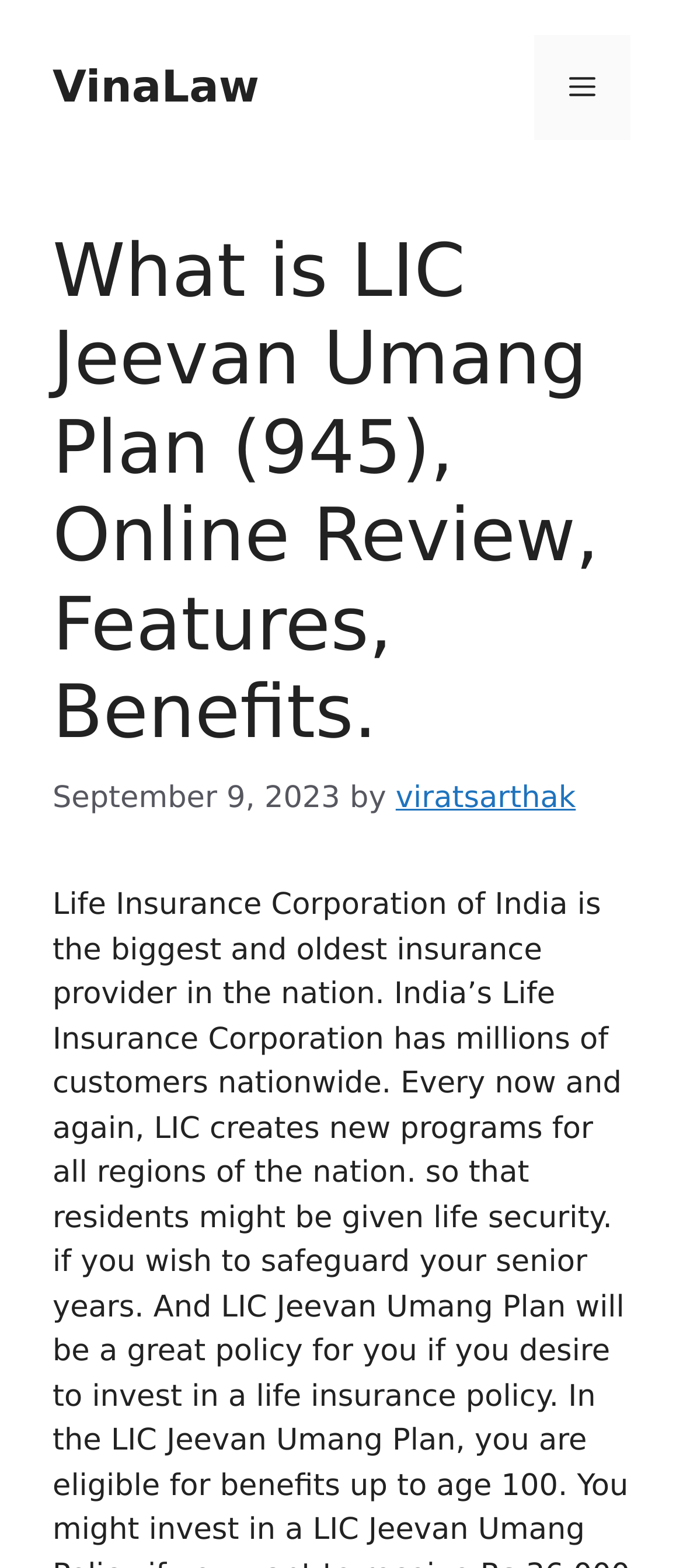Refer to the screenshot and give an in-depth answer to this question: Who is the author of the article?

I identified the author by looking at the link element in the header section, which contains the text 'viratsarthak'.